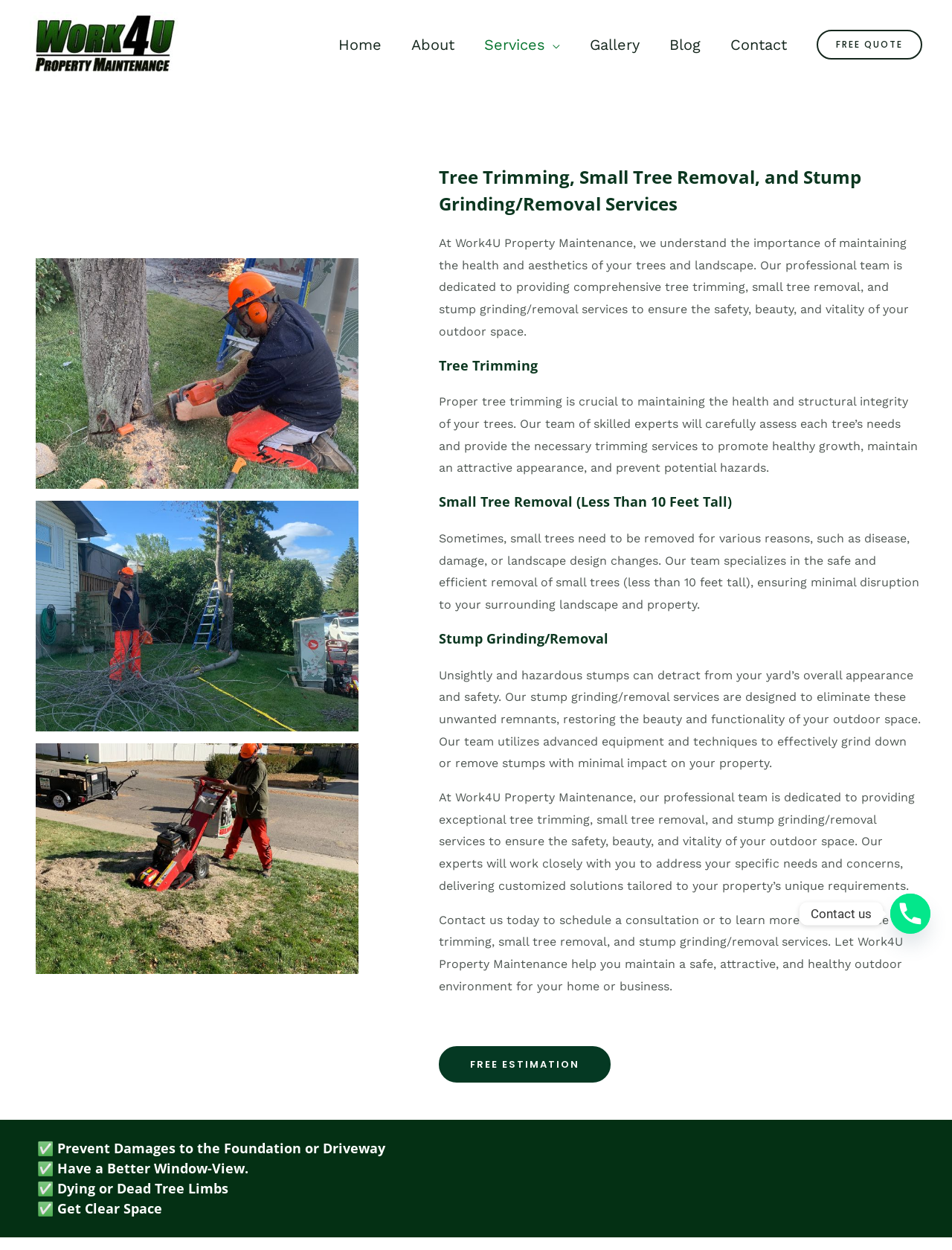What is the company name of the website?
Please use the image to provide a one-word or short phrase answer.

Work4U Property Maintenance